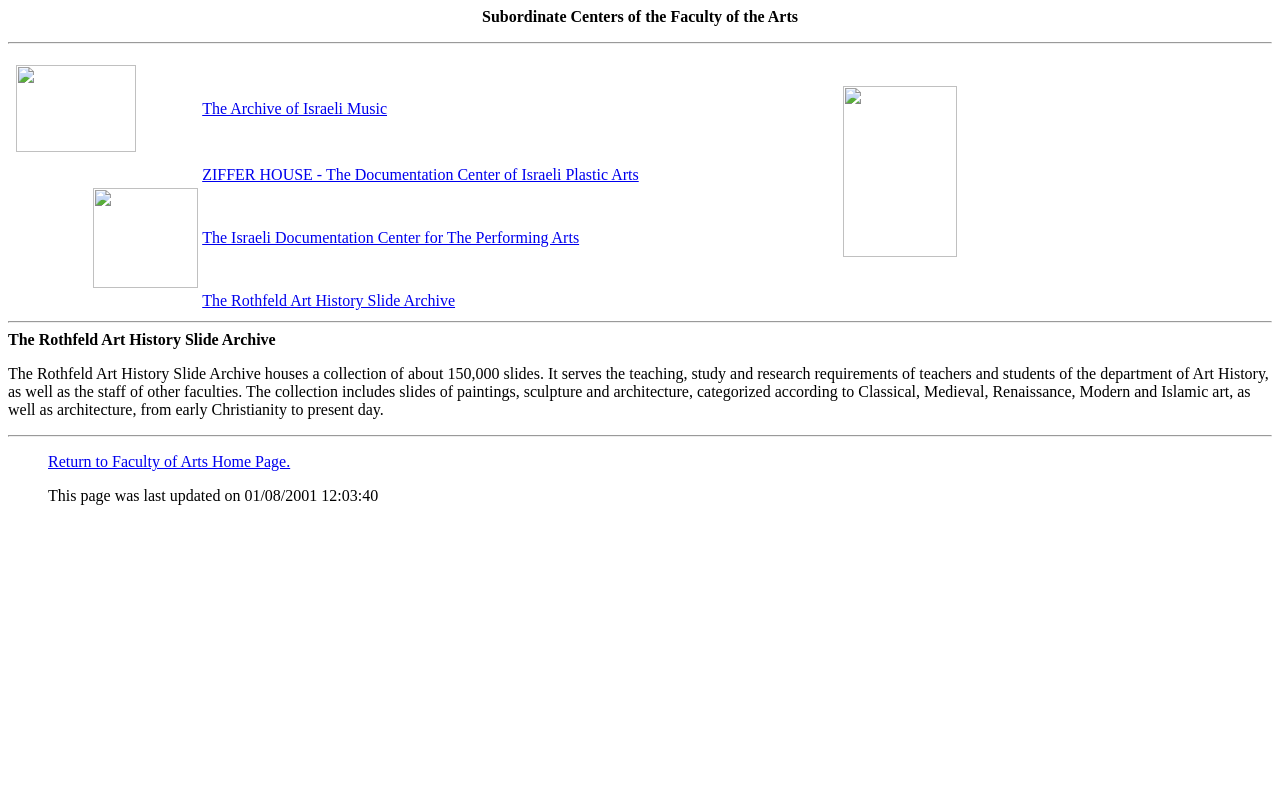What is the purpose of the Rothfeld Art History Slide Archive?
Refer to the image and answer the question using a single word or phrase.

Teaching and research